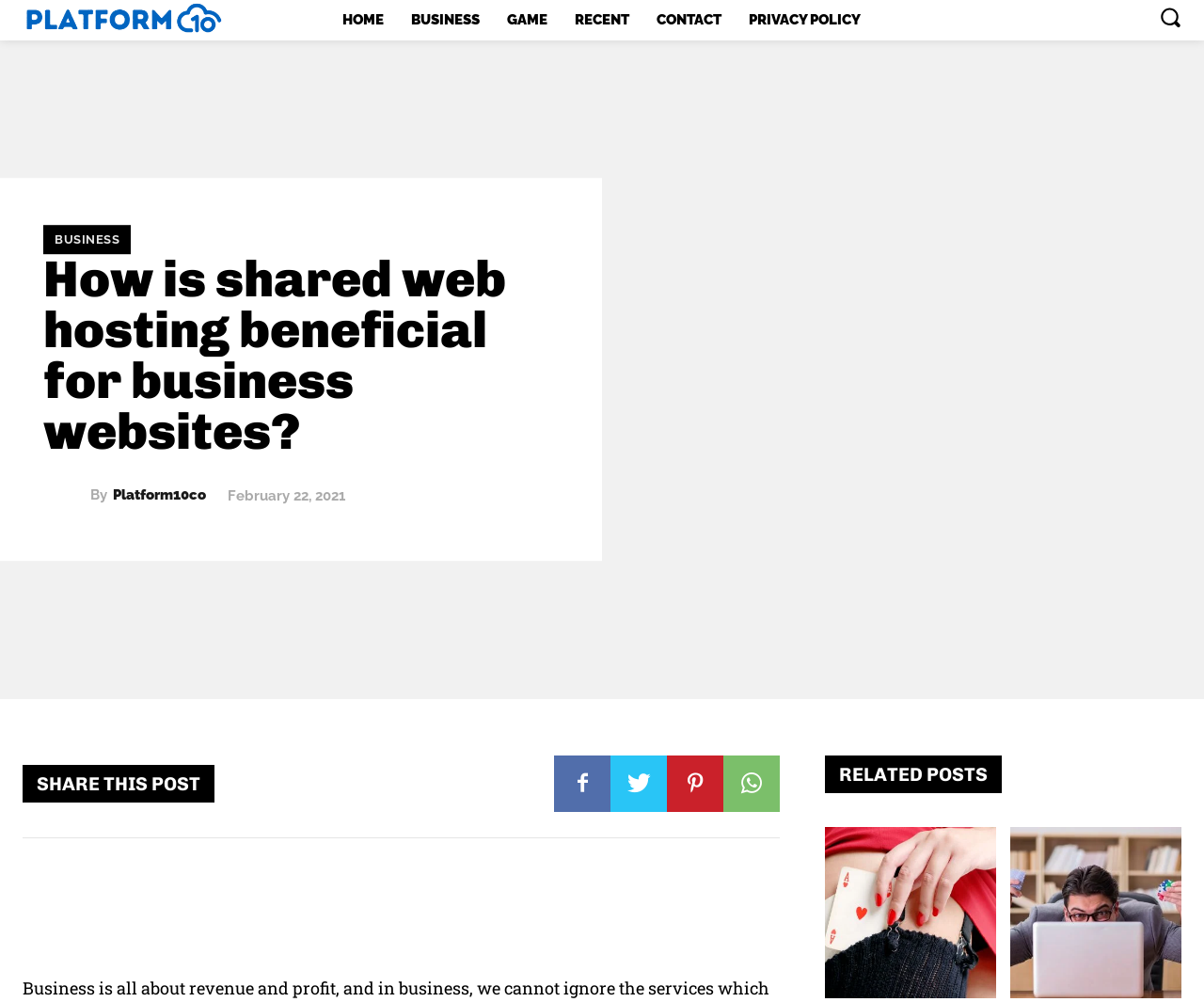Create a detailed summary of the webpage's content and design.

This webpage is about the benefits of shared web hosting for business websites. At the top left corner, there is a logo image with a corresponding link. Next to the logo, there is a navigation menu with links to "HOME", "BUSINESS", "GAME", "RECENT", "CONTACT", and "PRIVACY POLICY". On the top right corner, there is a search button with a magnifying glass icon.

Below the navigation menu, there is a heading that reads "How is shared web hosting beneficial for business websites?" followed by a link to "BUSINESS". Underneath, there is a link to "platform10co" with a corresponding image, and a text that reads "By" followed by a link to "Platform10co". Next to it, there is a timestamp that reads "February 22, 2021".

In the middle of the page, there is a section with social media links, including Facebook, Twitter, LinkedIn, and Pinterest, labeled as "SHARE THIS POST". 

At the bottom of the page, there is a section titled "RELATED POSTS" with two links to related articles: "BigWin138: Where Every Spin Counts in Slot Machines" and "Cyber Casinos: Navigating the World of Online Gambling Safely".